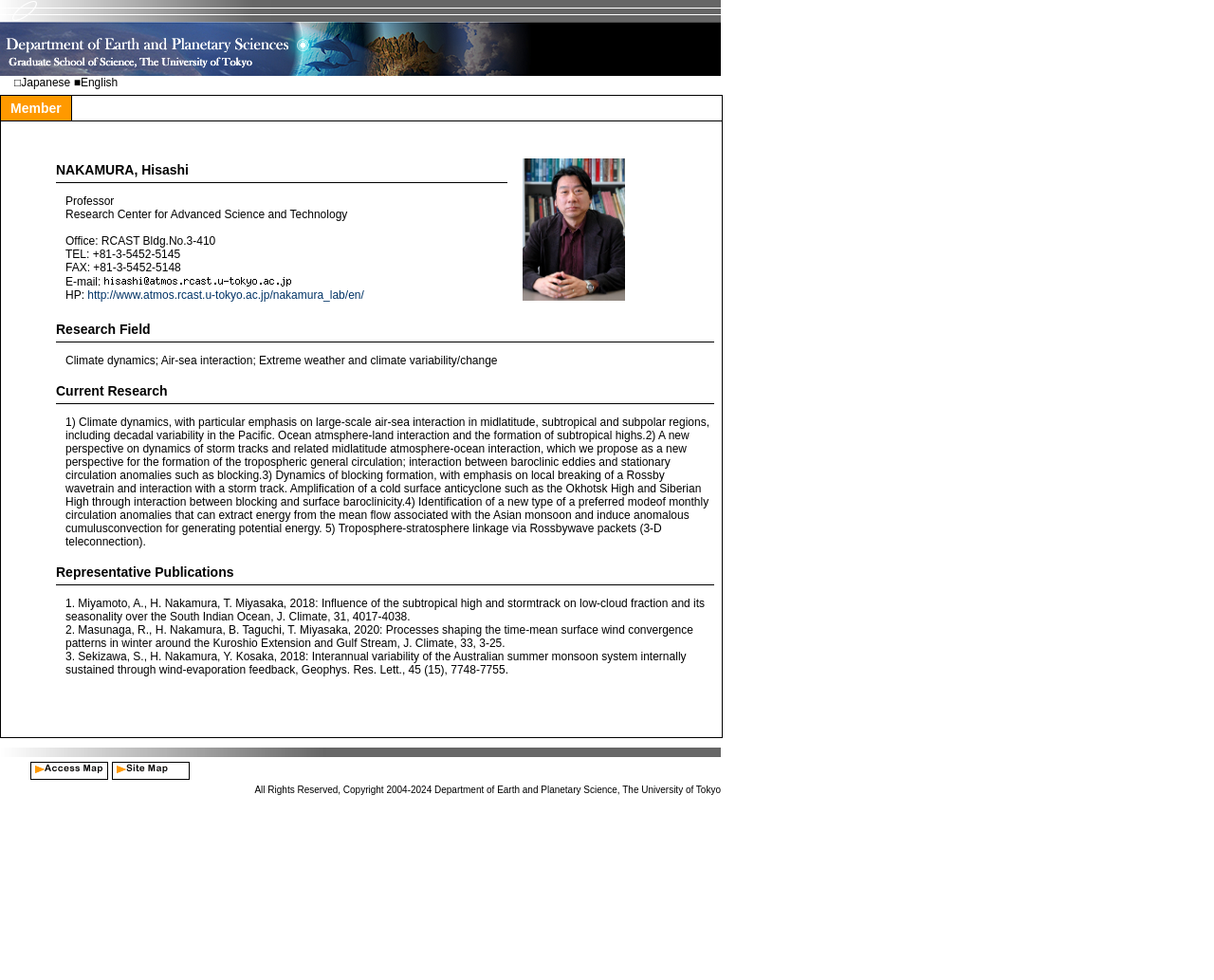How many publications are listed?
Utilize the image to construct a detailed and well-explained answer.

The number of publications listed can be found in the second table row of the layout table, which contains three static text elements with the publication information.